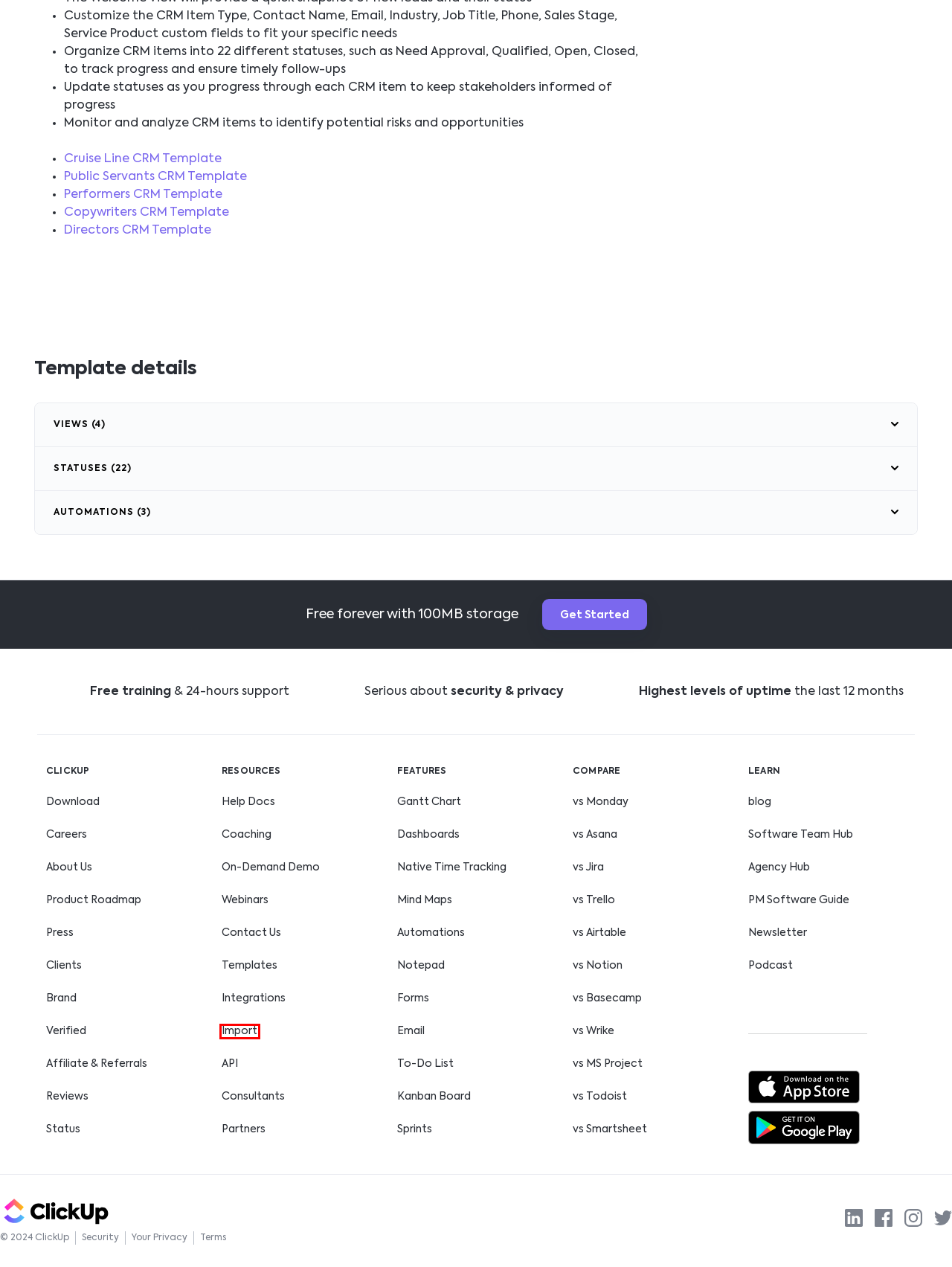Inspect the provided webpage screenshot, concentrating on the element within the red bounding box. Select the description that best represents the new webpage after you click the highlighted element. Here are the candidates:
A. Sprints in ClickUp™ |  Build & Automate Your Agile Workflow
B. Online To Do List App | ClickUp™ Checklists™
C. Import anything into ClickUp™
D. Cruise Line CRM Template | Template by ClickUp™
E. Resources for managing software-teams
F. ClickUp™ Verified Consultants
G. Mind Map Maker - Generate Mind Maps Online with ClickUp™
H. Brand Assets & Guidelines | ClickUp™

C